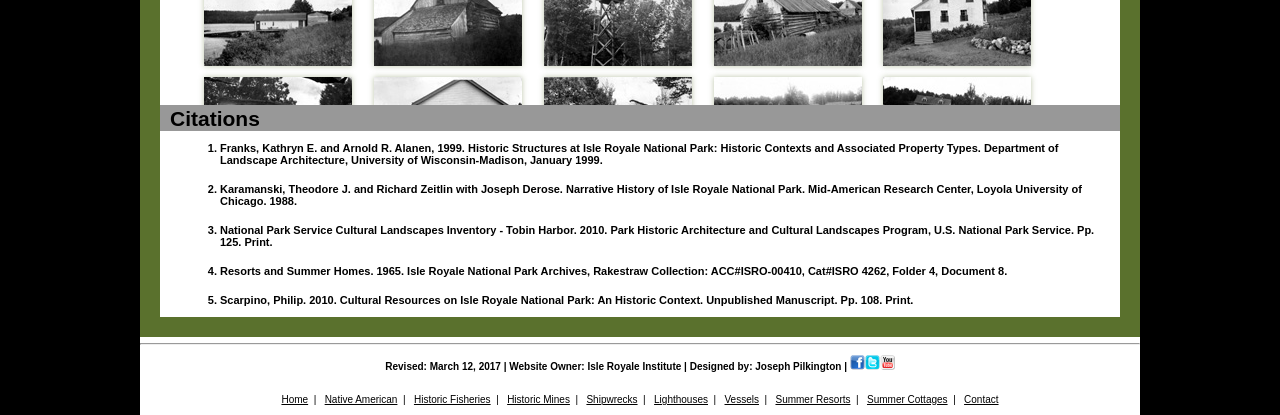Identify the bounding box coordinates for the element you need to click to achieve the following task: "Contact the Isle Royale Institute". The coordinates must be four float values ranging from 0 to 1, formatted as [left, top, right, bottom].

[0.753, 0.949, 0.78, 0.976]